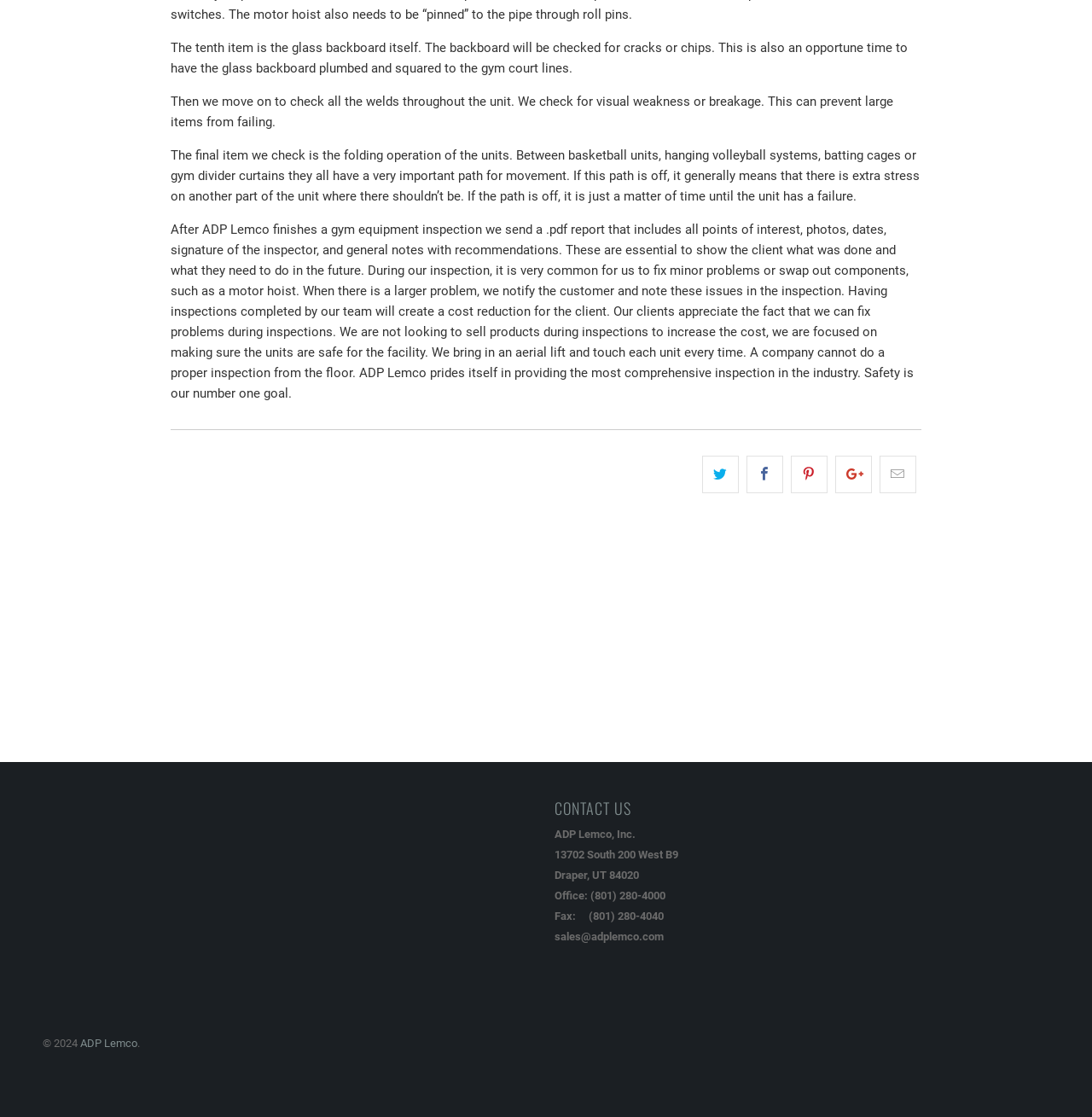Using the element description value="Sign Up", predict the bounding box coordinates for the UI element. Provide the coordinates in (top-left x, top-left y, bottom-right x, bottom-right y) format with values ranging from 0 to 1.

[0.582, 0.616, 0.675, 0.648]